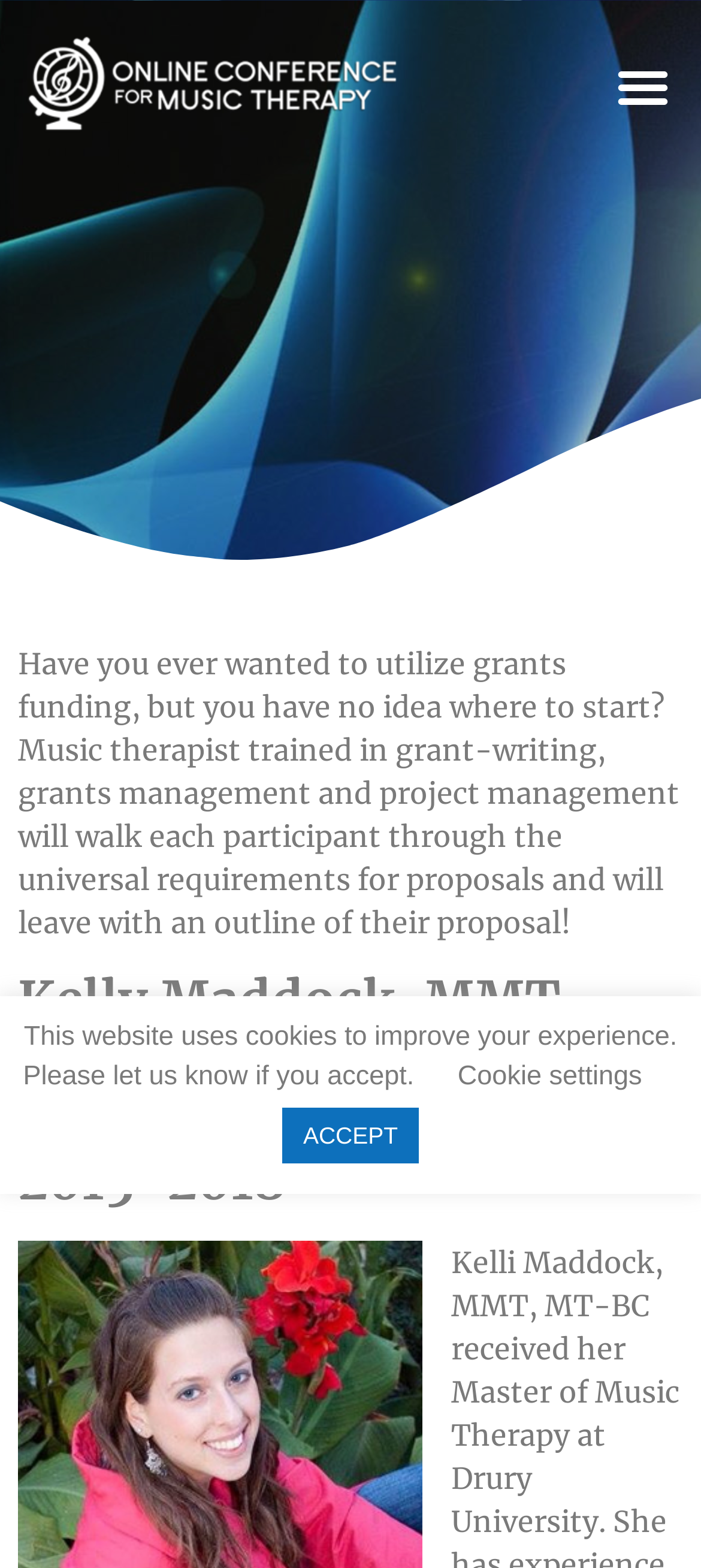What is the role of the button 'Menu Toggle'?
Respond to the question with a well-detailed and thorough answer.

The webpage has a button element with the description 'Menu Toggle', which suggests that the button is used to toggle or expand a menu. The 'expanded: False' property of the button element implies that the menu is initially collapsed and can be expanded by clicking the button.